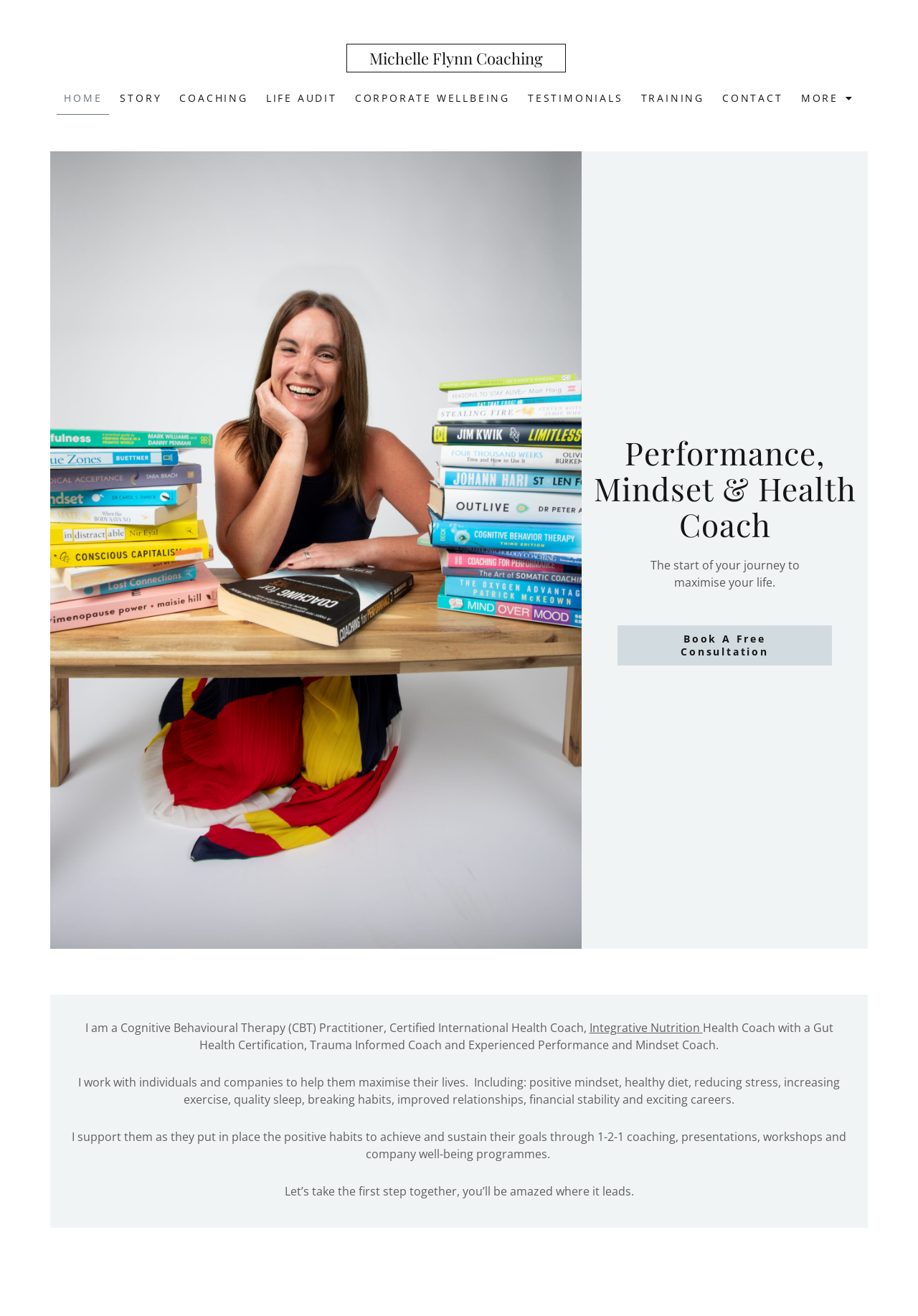Please identify the bounding box coordinates of the area that needs to be clicked to fulfill the following instruction: "Click MORE Menu Toggle."

[0.865, 0.062, 0.938, 0.087]